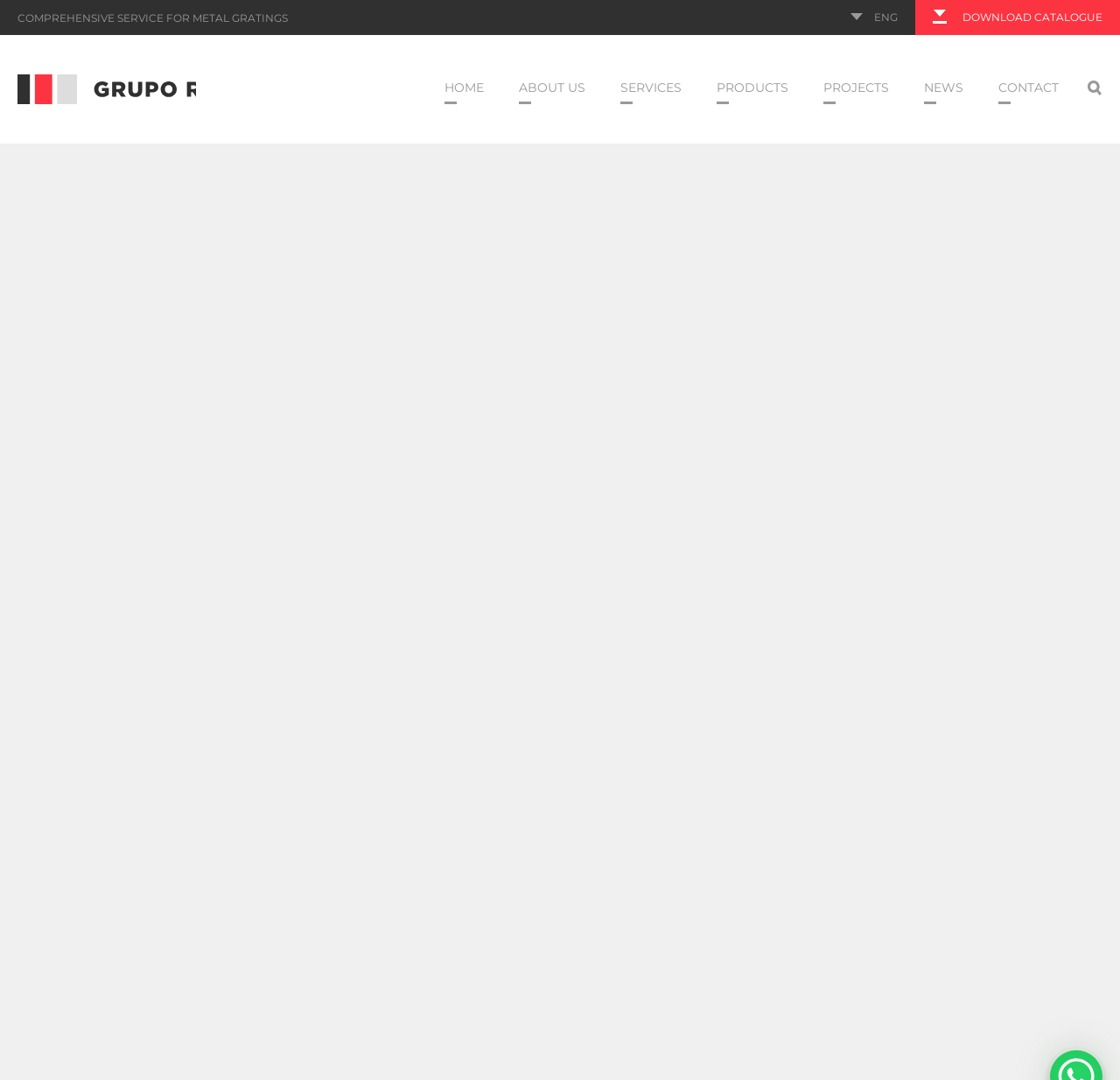Why might steel grating be painted in another color?
Analyze the screenshot and provide a detailed answer to the question.

According to the text, steel grating might be painted in another color to be consistent with the aesthetics of the other adjoining elements, such as in ornamental uses like facades covering, street furniture or suspended ceilings.